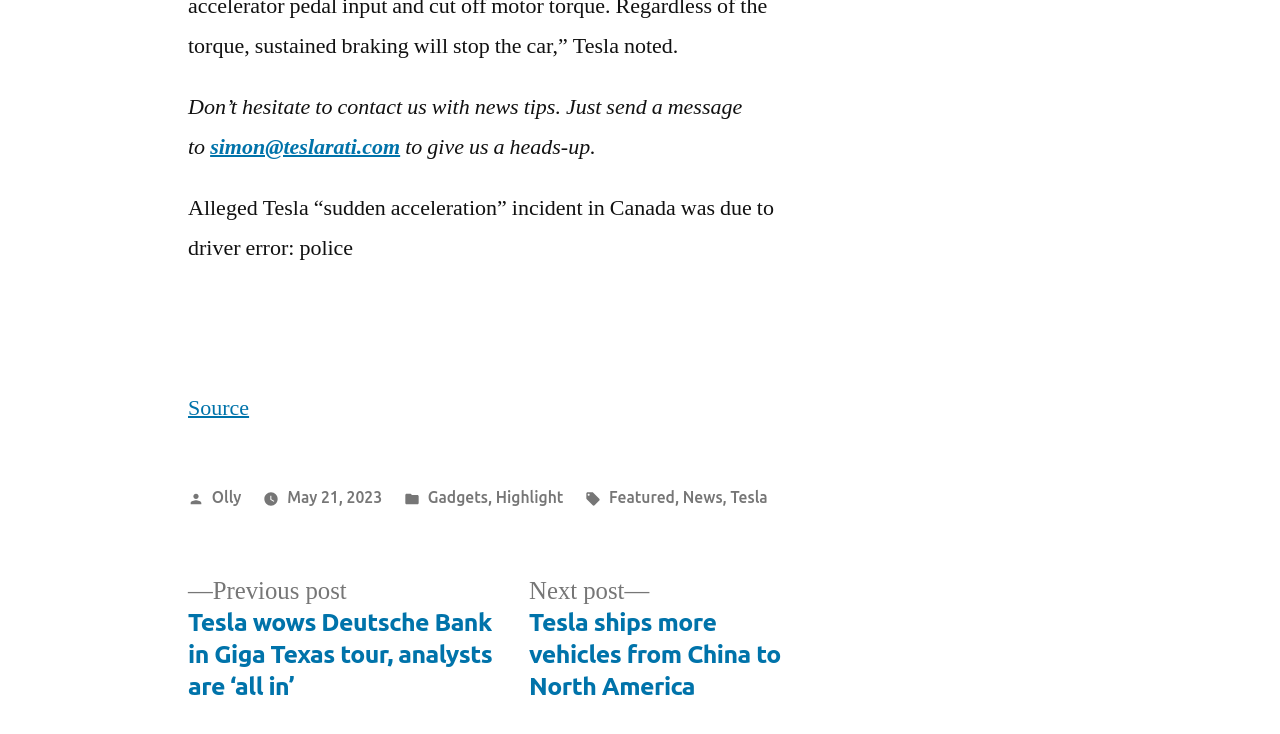Determine the bounding box coordinates of the region that needs to be clicked to achieve the task: "go to Olly's page".

[0.165, 0.664, 0.189, 0.689]